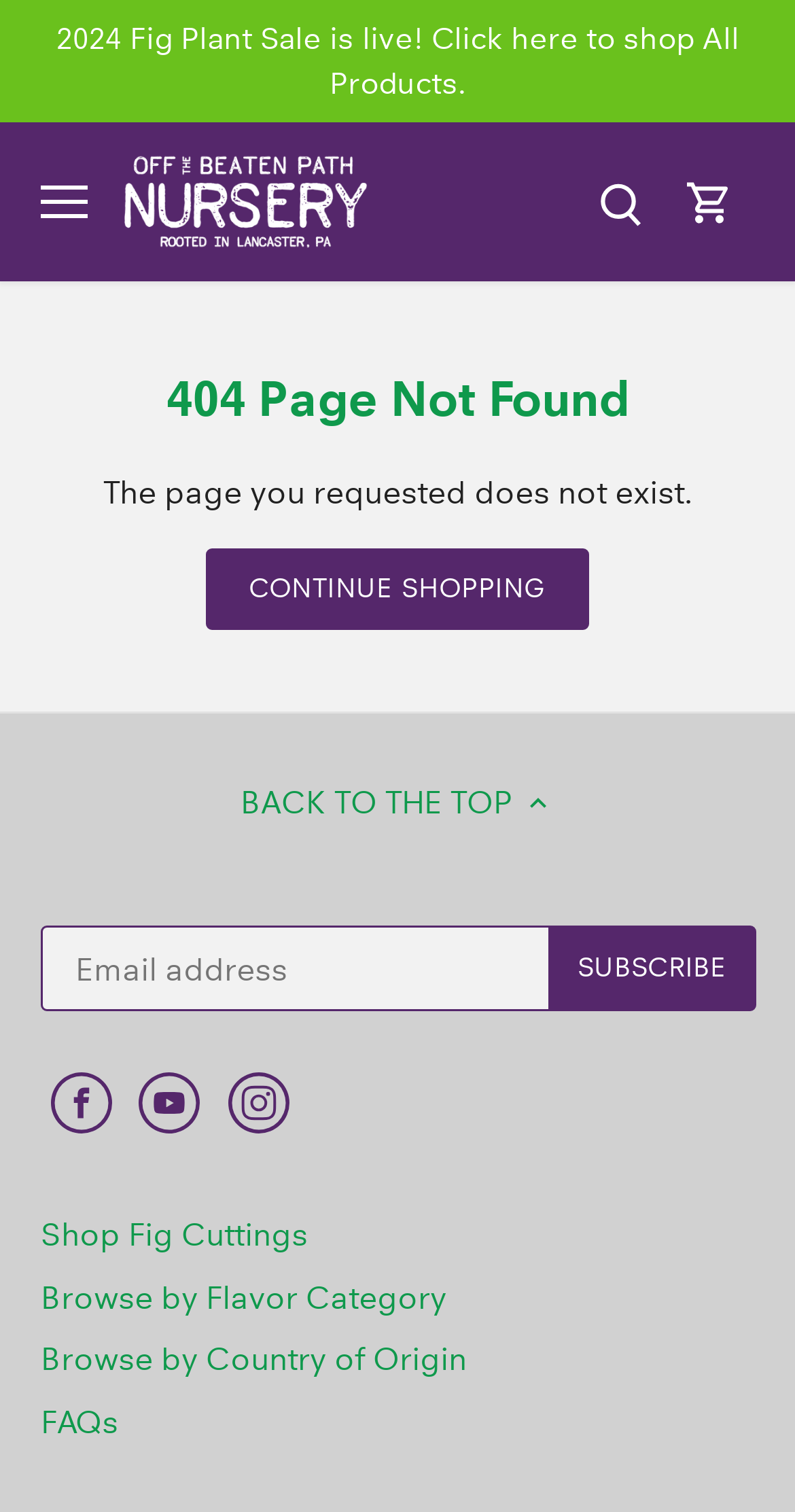How many social media links are on the page?
Based on the image, provide your answer in one word or phrase.

3